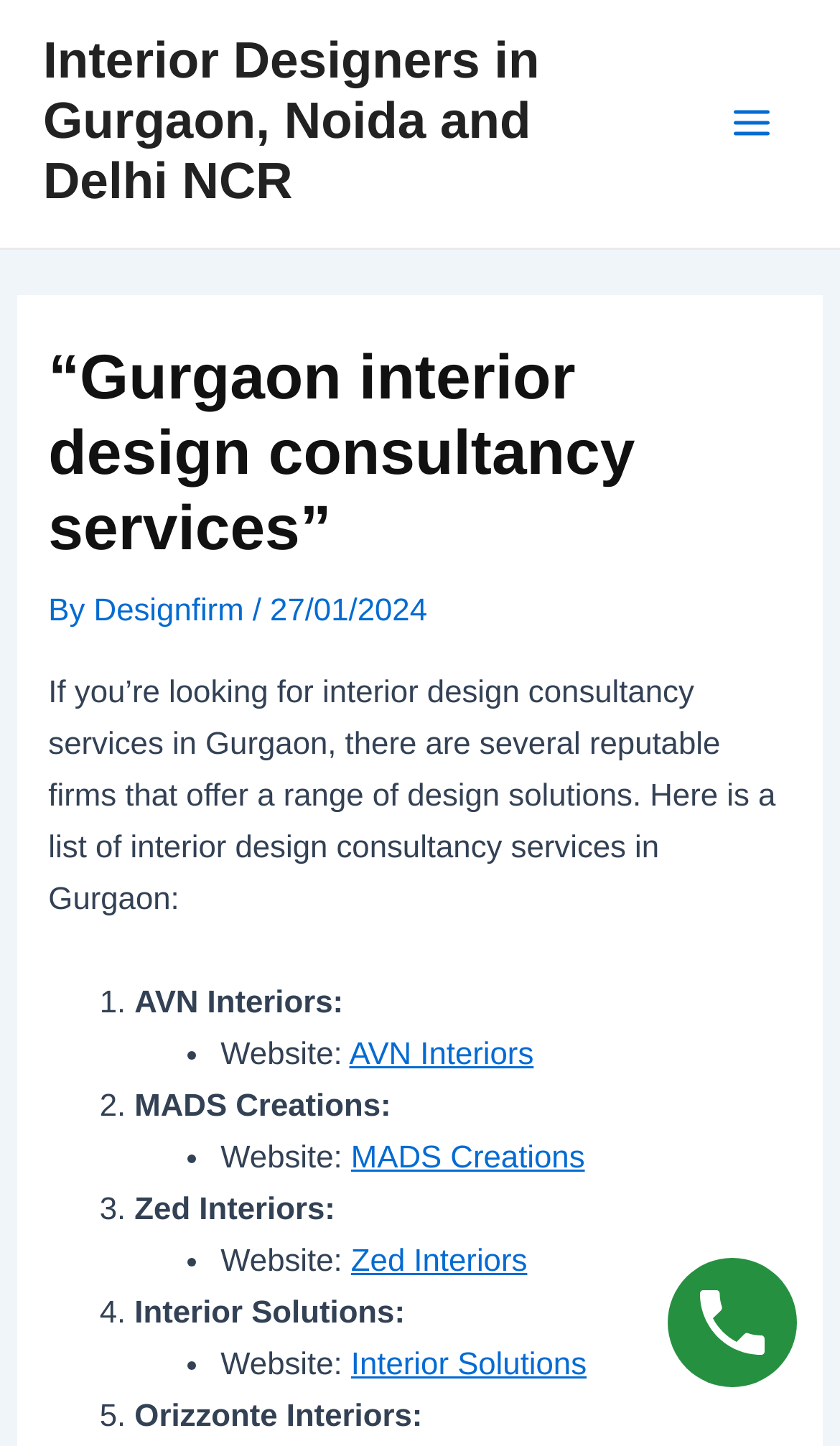Please provide a detailed answer to the question below based on the screenshot: 
What is the date mentioned on the webpage?

I looked at the static text element that contains the date, which is '27/01/2024'.